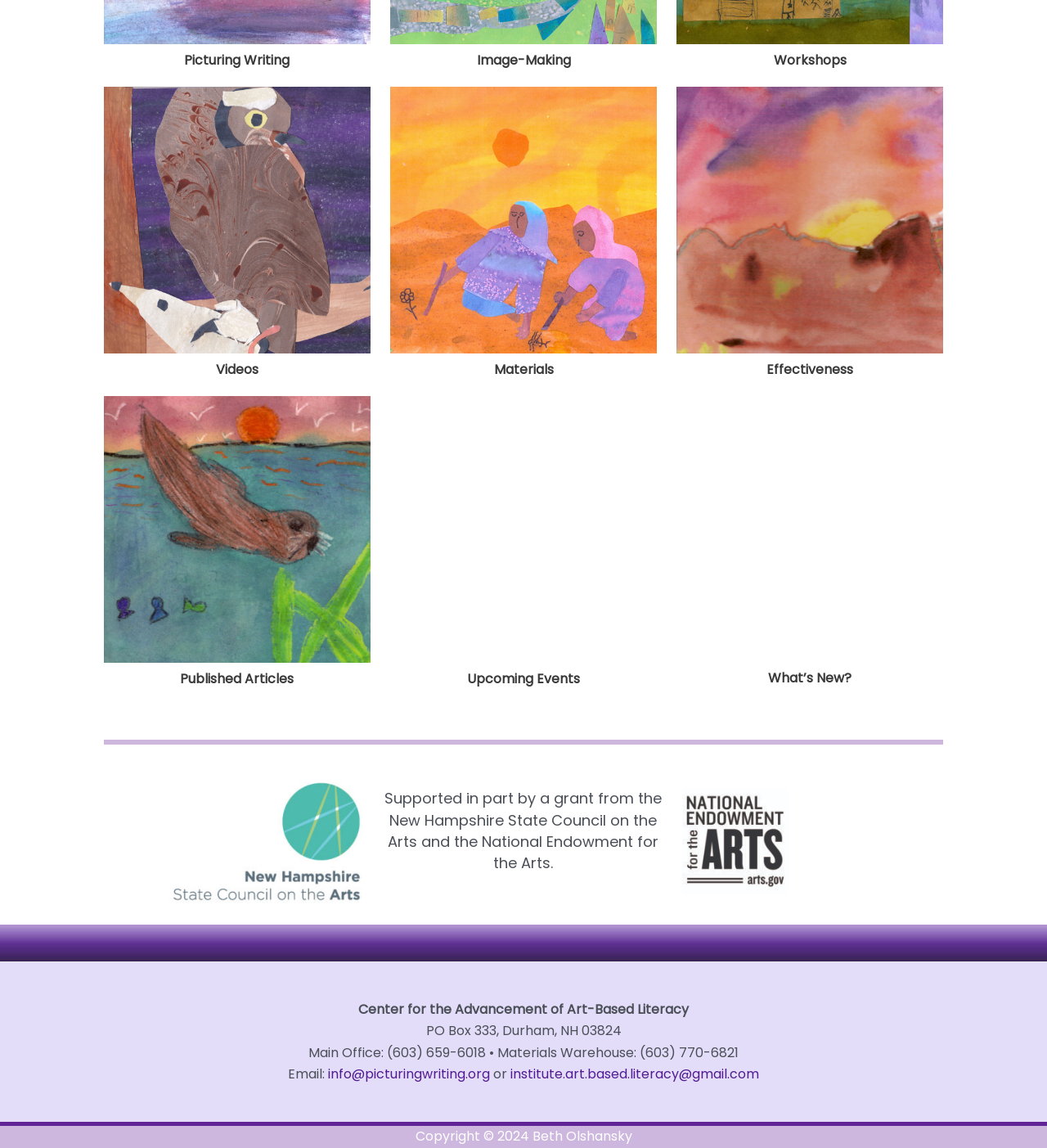Specify the bounding box coordinates of the area to click in order to execute this command: 'View the Image-Making page'. The coordinates should consist of four float numbers ranging from 0 to 1, and should be formatted as [left, top, right, bottom].

[0.455, 0.044, 0.545, 0.06]